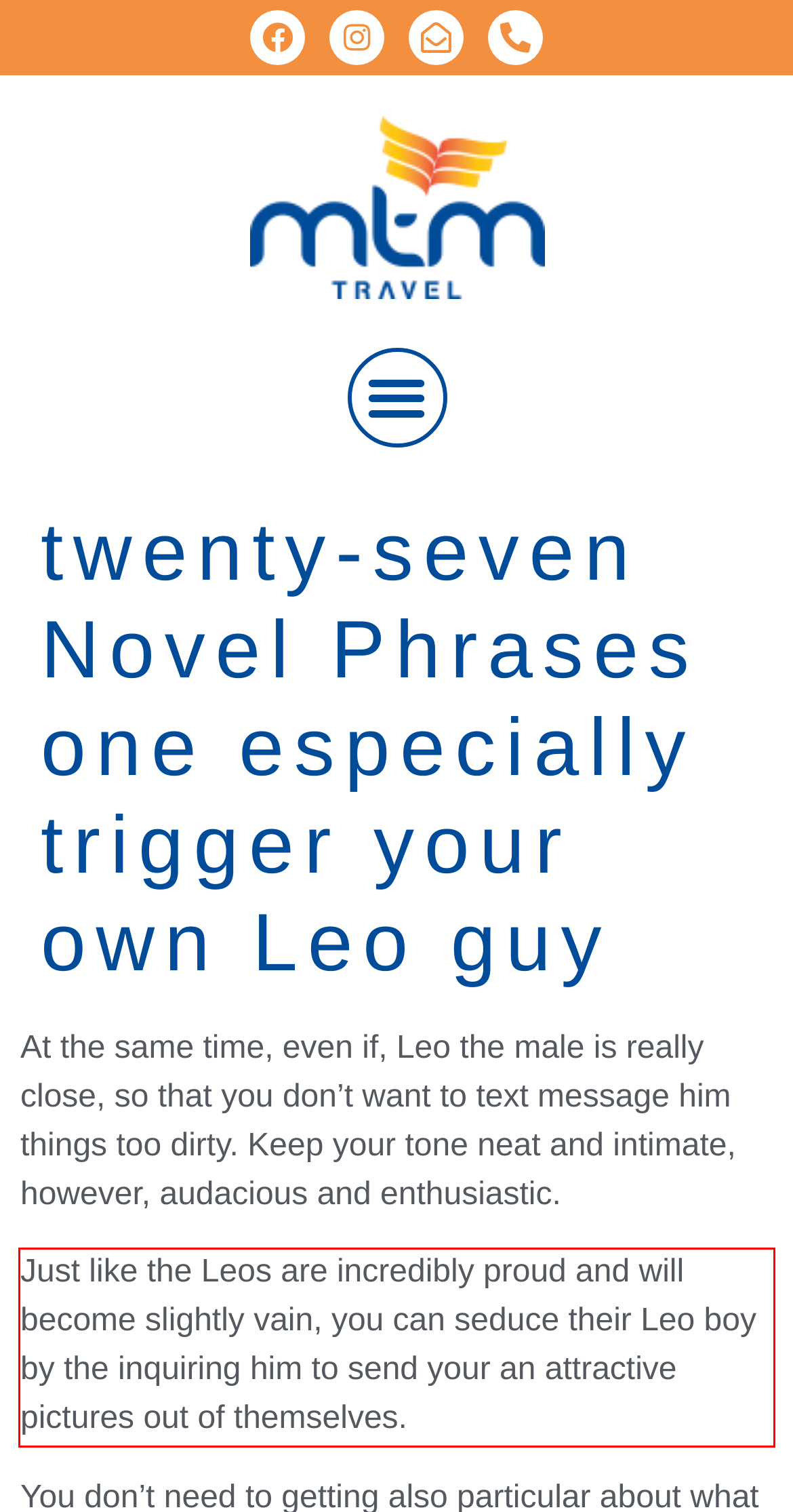Please examine the webpage screenshot containing a red bounding box and use OCR to recognize and output the text inside the red bounding box.

Just like the Leos are incredibly proud and will become slightly vain, you can seduce their Leo boy by the inquiring him to send your an attractive pictures out of themselves.